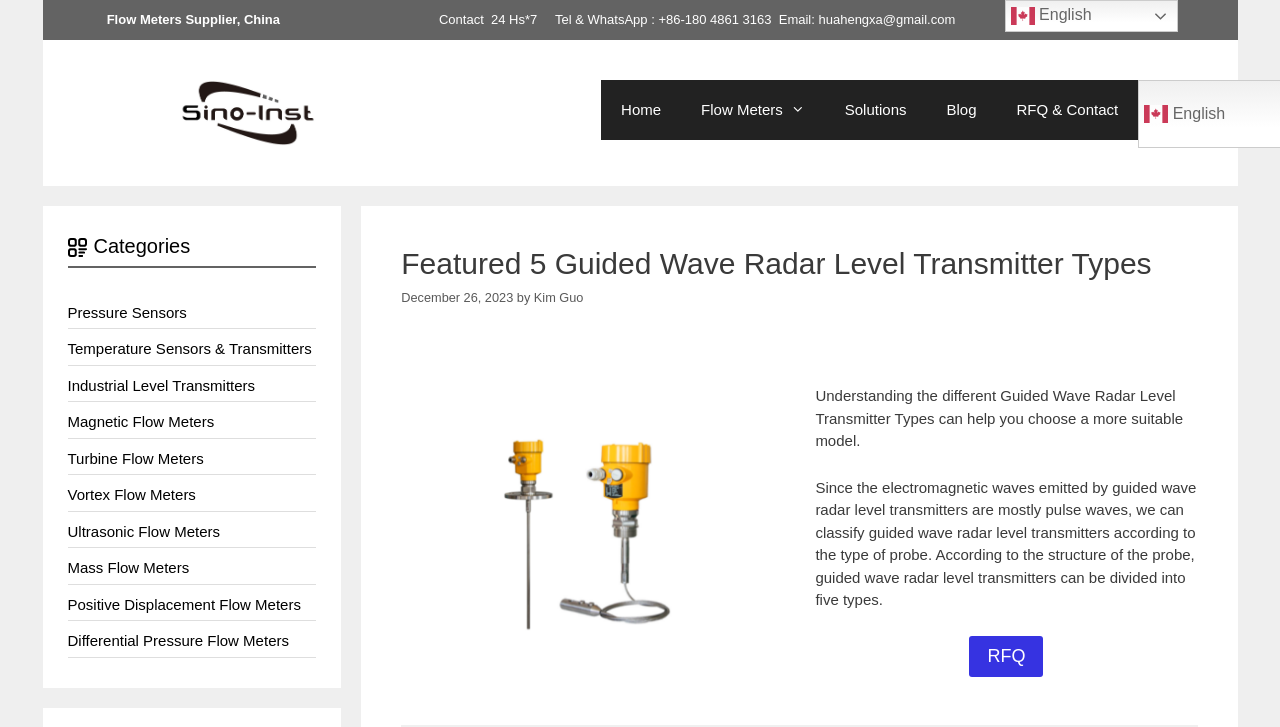Identify the bounding box coordinates of the region I need to click to complete this instruction: "View the 'Guided Wave Radar Level Transmitter Types' image".

[0.324, 0.575, 0.602, 0.886]